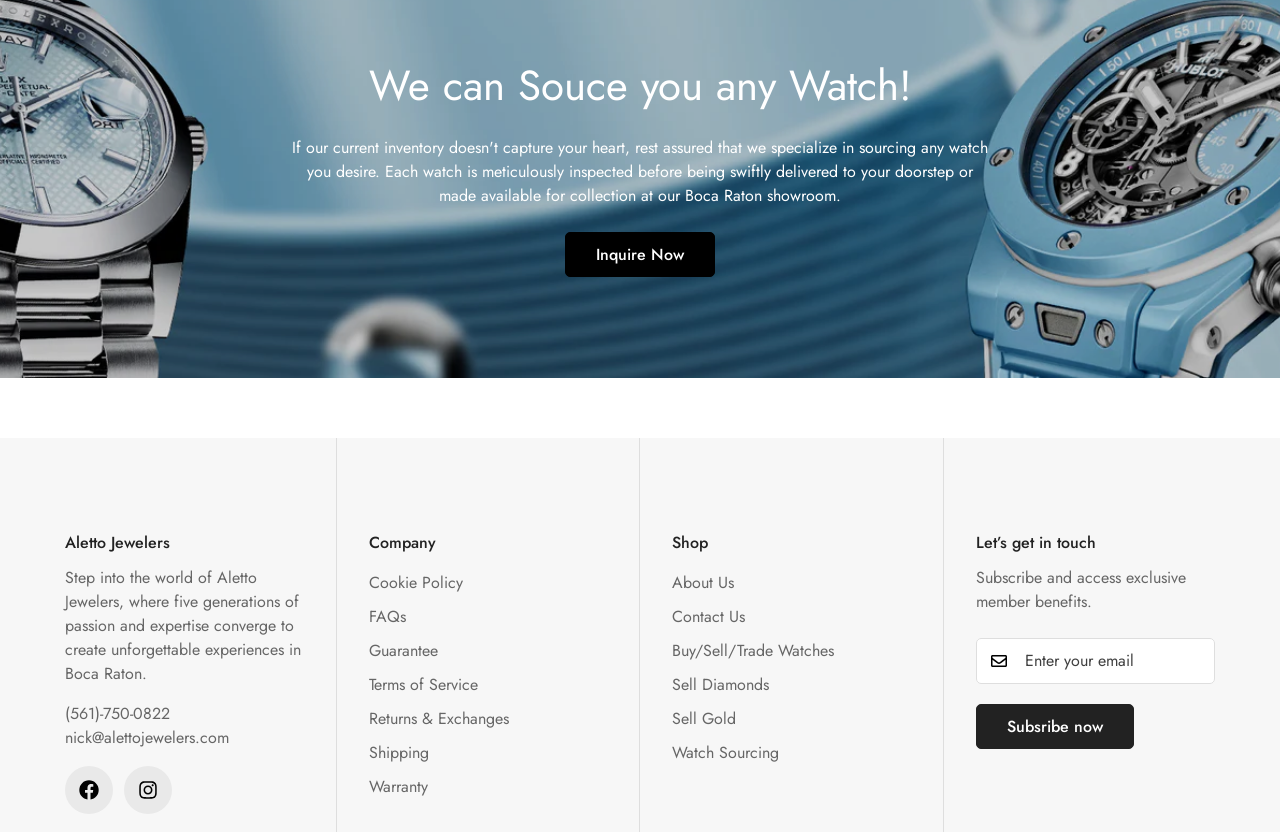Please identify the coordinates of the bounding box for the clickable region that will accomplish this instruction: "Inquire about watches".

[0.441, 0.279, 0.559, 0.333]